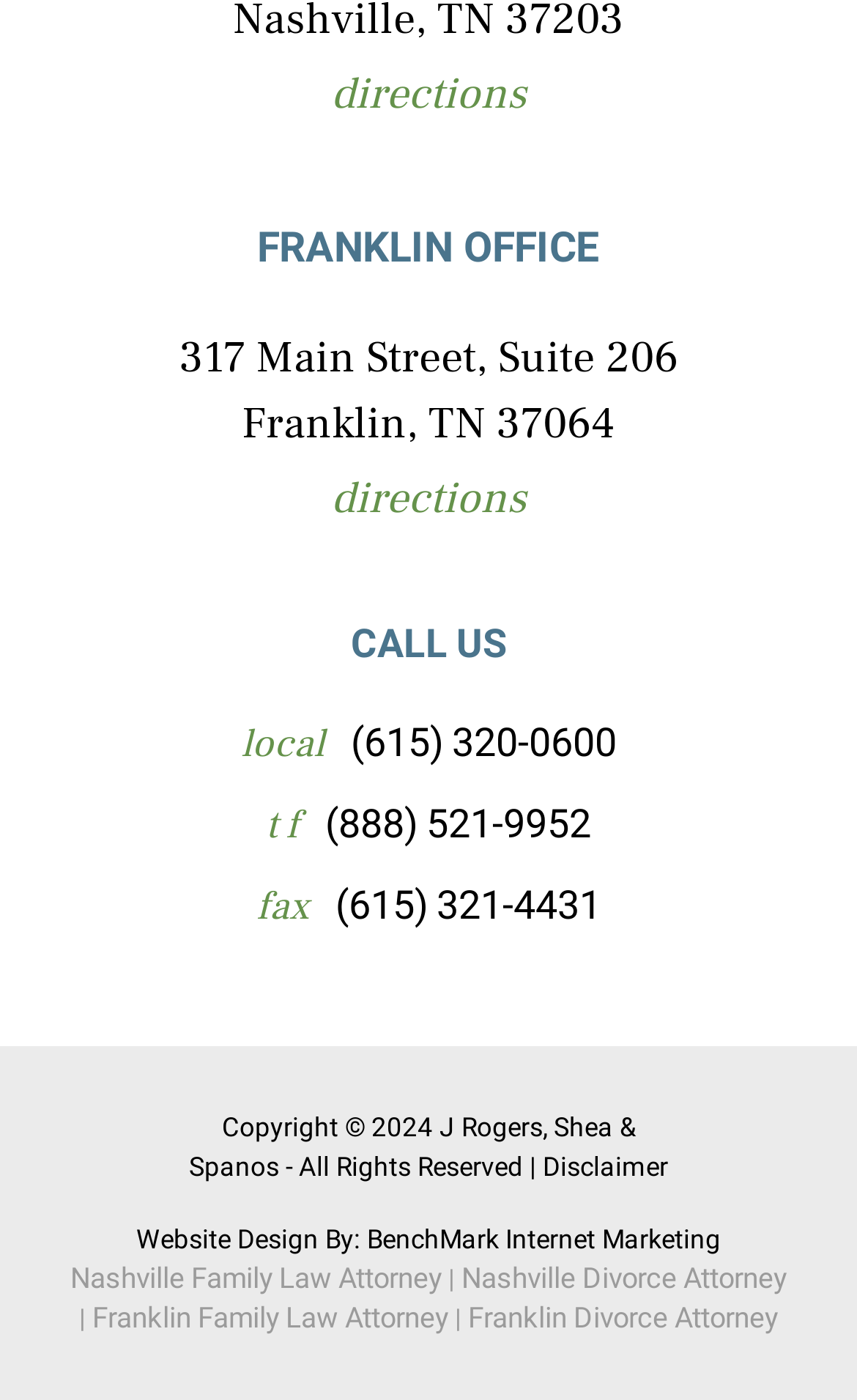Answer the question below with a single word or a brief phrase: 
What is the fax number?

(615) 321-4431